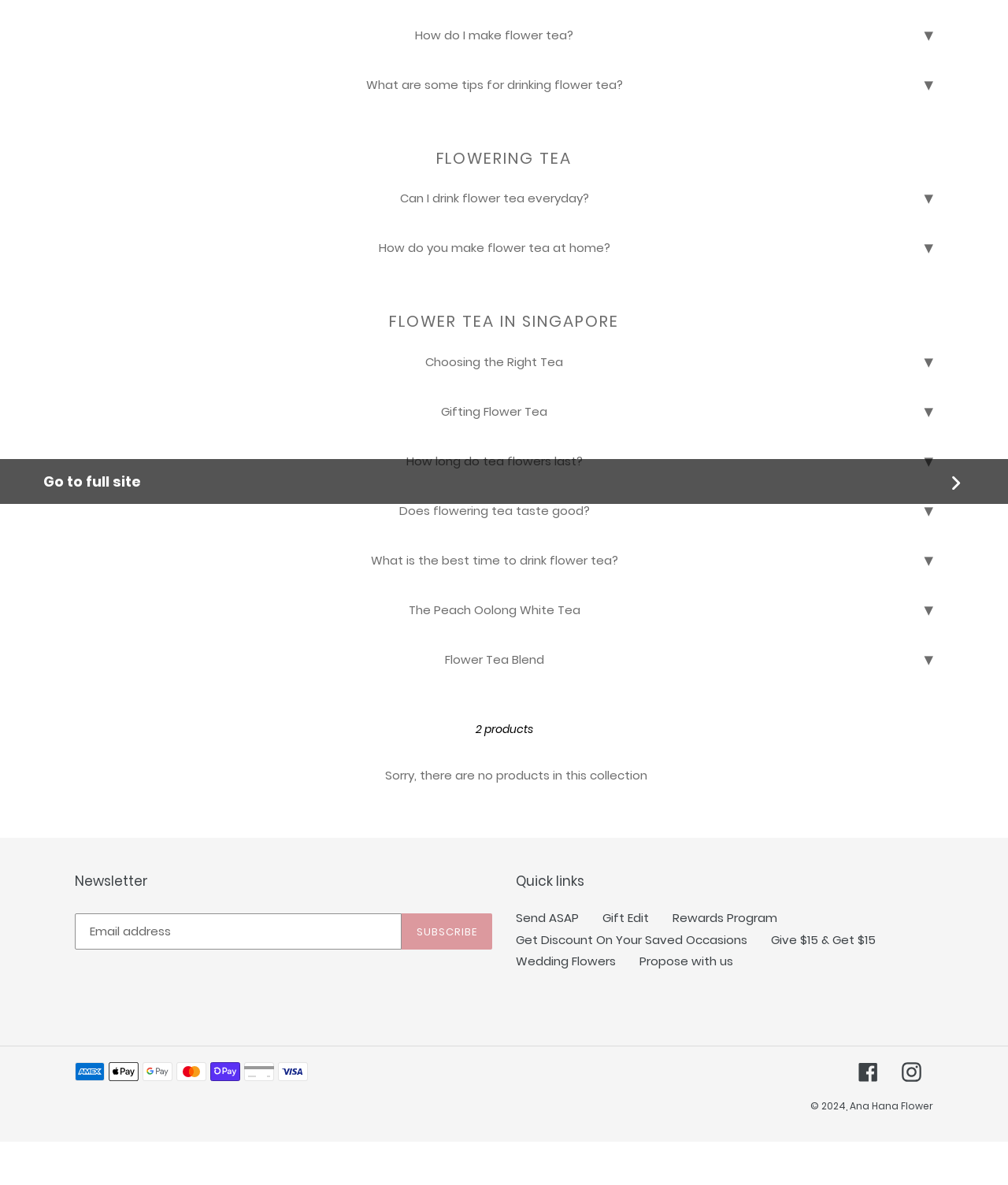Given the webpage screenshot, identify the bounding box of the UI element that matches this description: "fresh bouquet of flowers".

[0.575, 0.758, 0.725, 0.774]